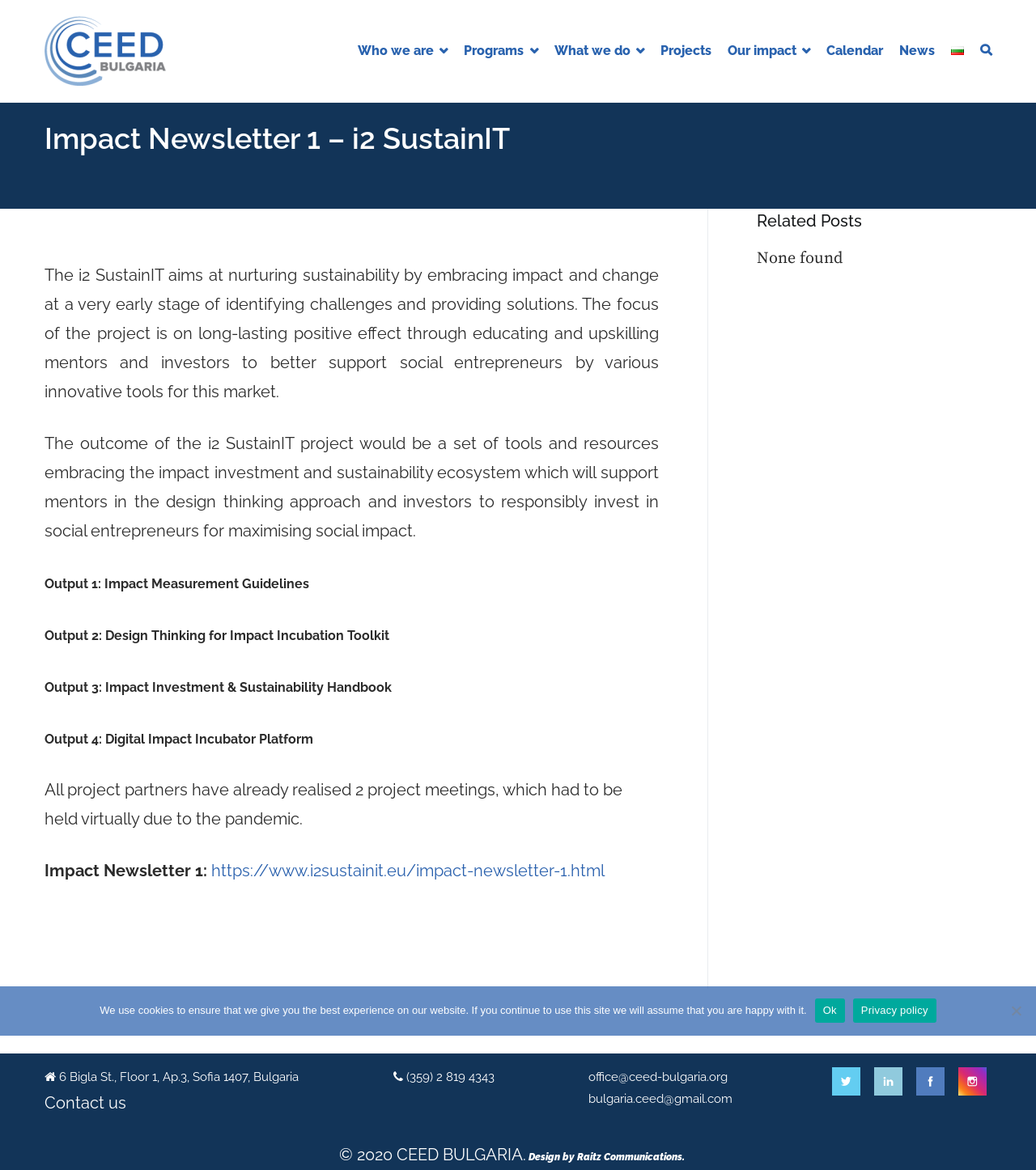Please specify the bounding box coordinates in the format (top-left x, top-left y, bottom-right x, bottom-right y), with values ranging from 0 to 1. Identify the bounding box for the UI component described as follows: Our services

[0.536, 0.054, 0.722, 0.096]